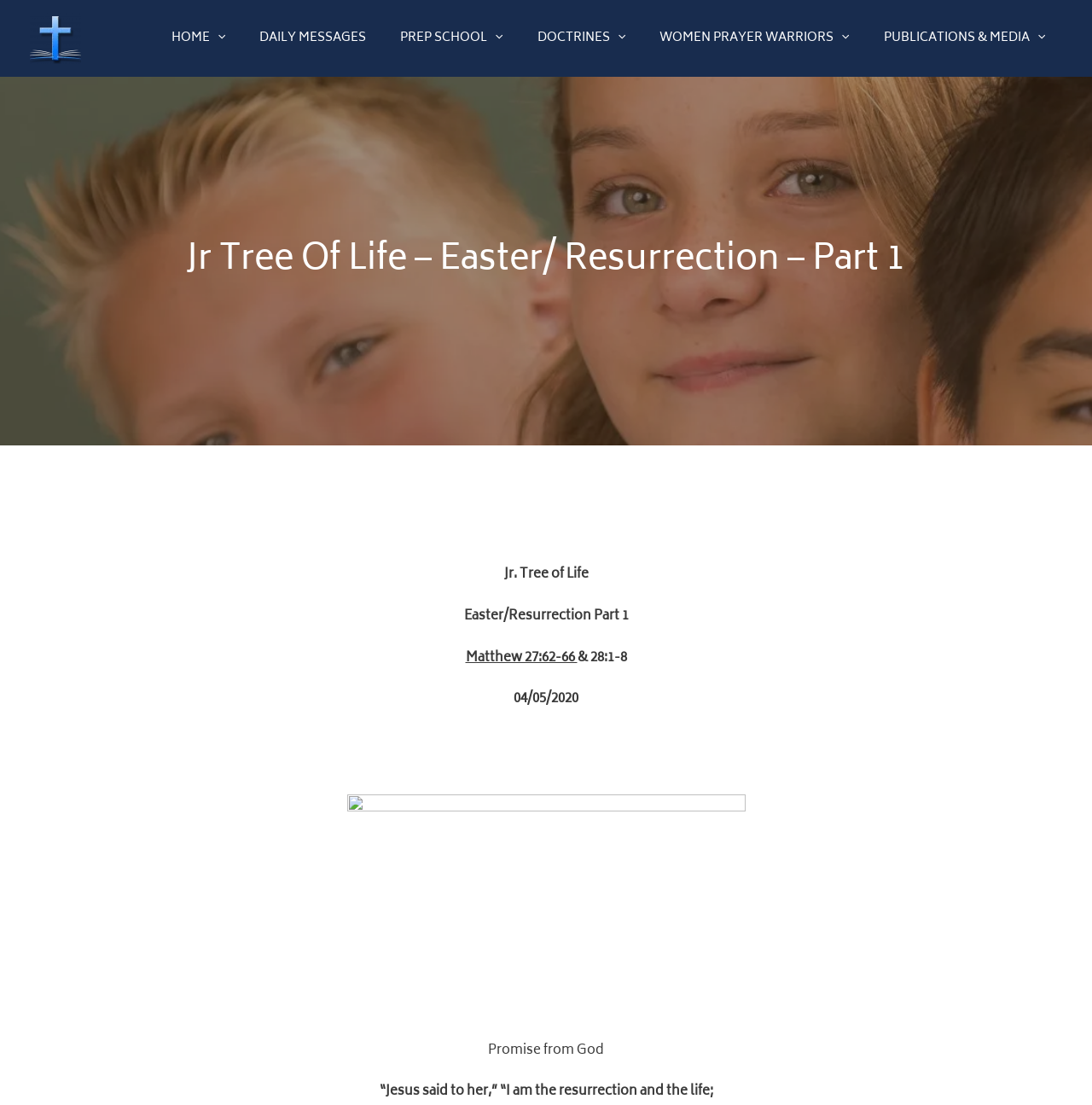Please determine the headline of the webpage and provide its content.

Jr Tree Of Life – Easter/ Resurrection – Part 1